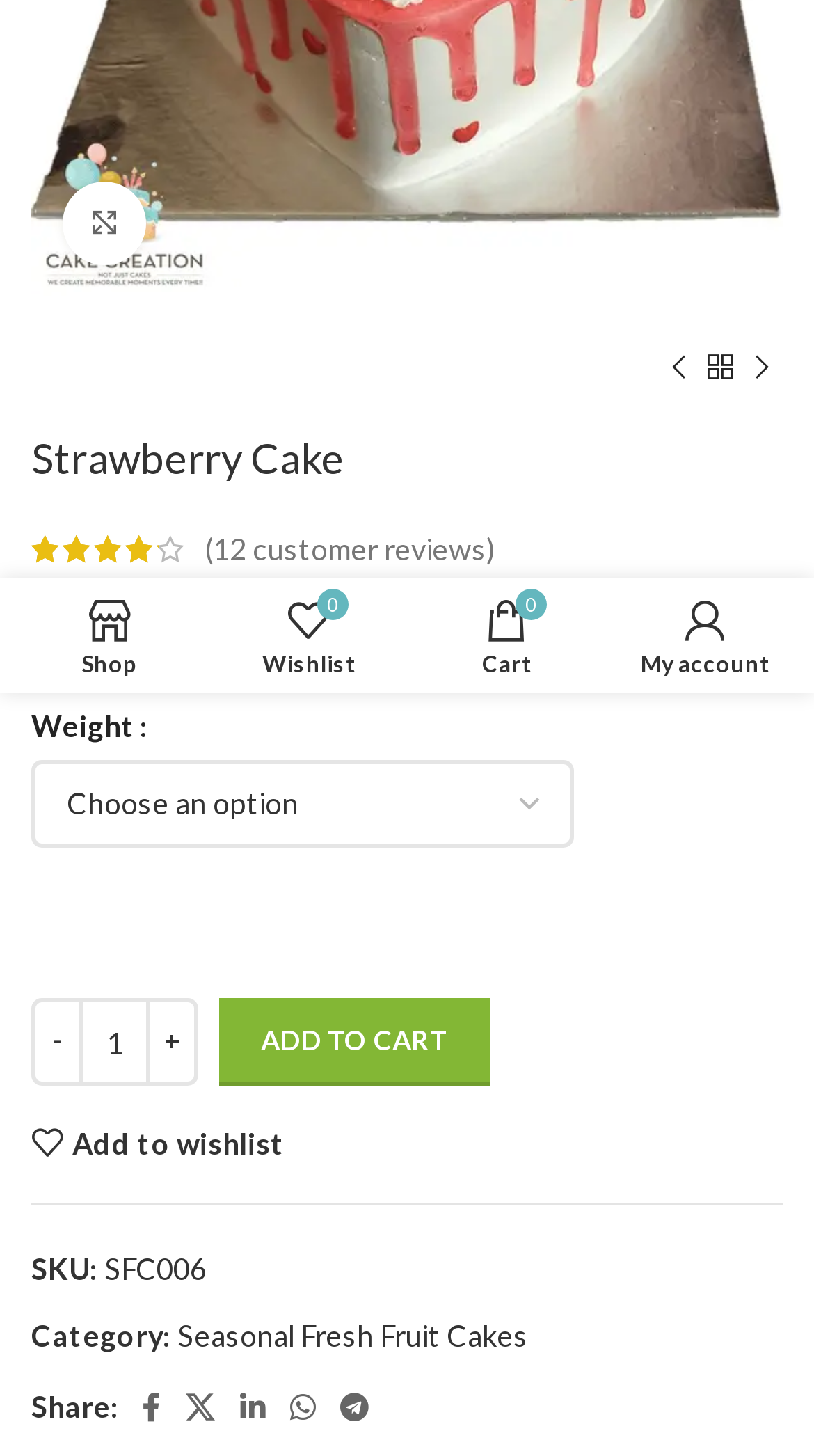Identify the bounding box for the given UI element using the description provided. Coordinates should be in the format (top-left x, top-left y, bottom-right x, bottom-right y) and must be between 0 and 1. Here is the description: Back to products

[0.859, 0.239, 0.91, 0.268]